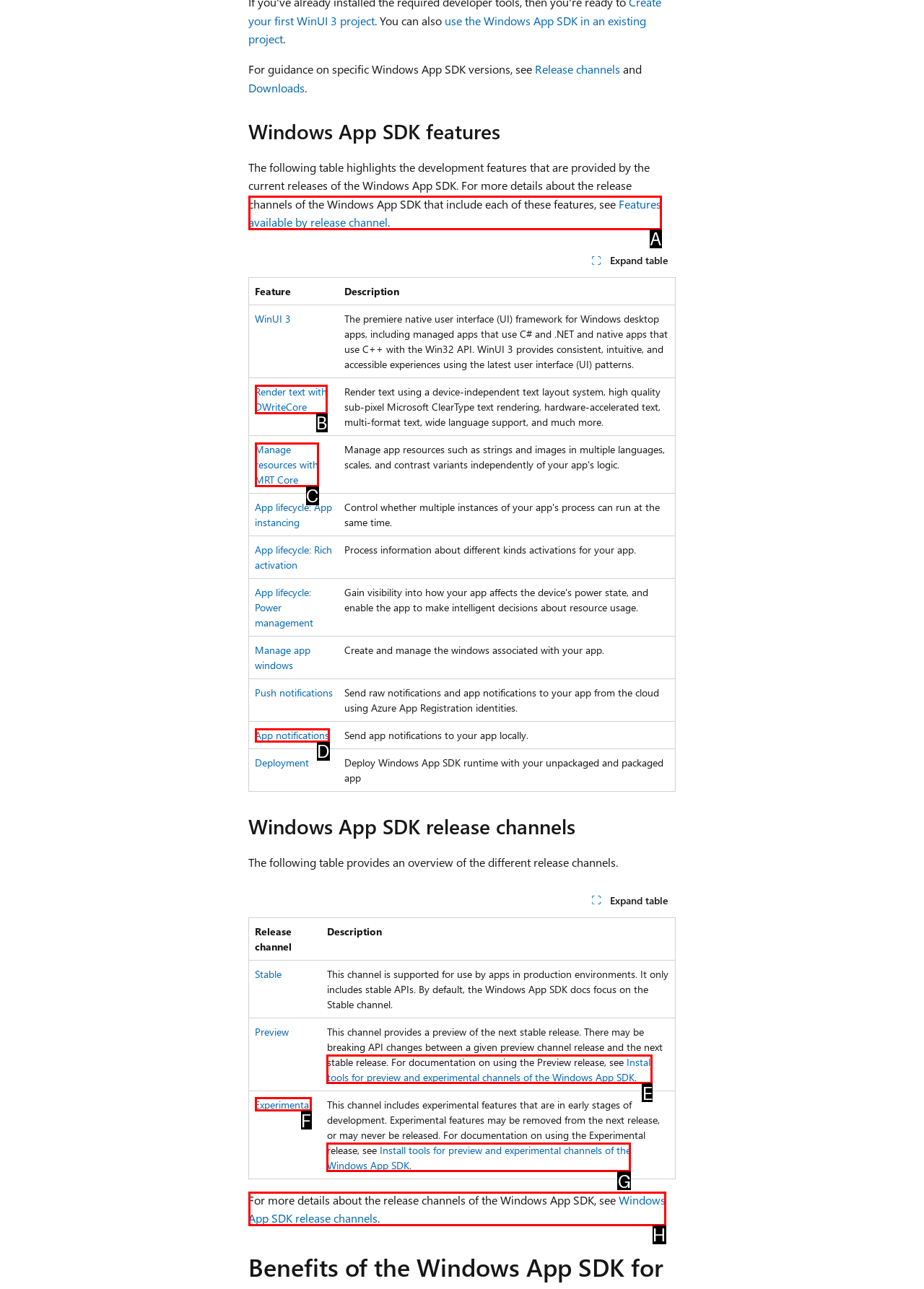Identify the HTML element that corresponds to the description: App notifications
Provide the letter of the matching option from the given choices directly.

D